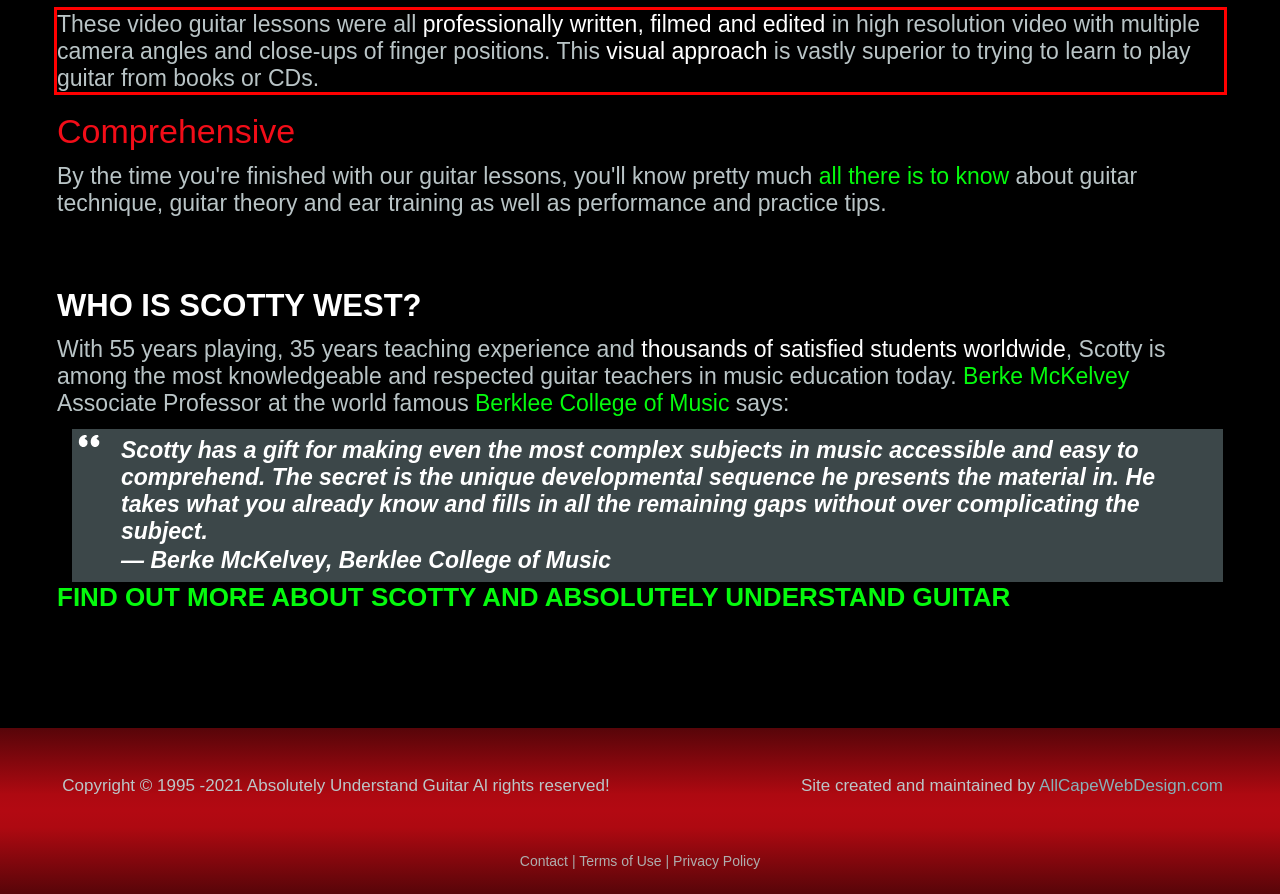Your task is to recognize and extract the text content from the UI element enclosed in the red bounding box on the webpage screenshot.

These video guitar lessons were all professionally written, filmed and edited in high resolution video with multiple camera angles and close-ups of finger positions. This visual approach is vastly superior to trying to learn to play guitar from books or CDs.